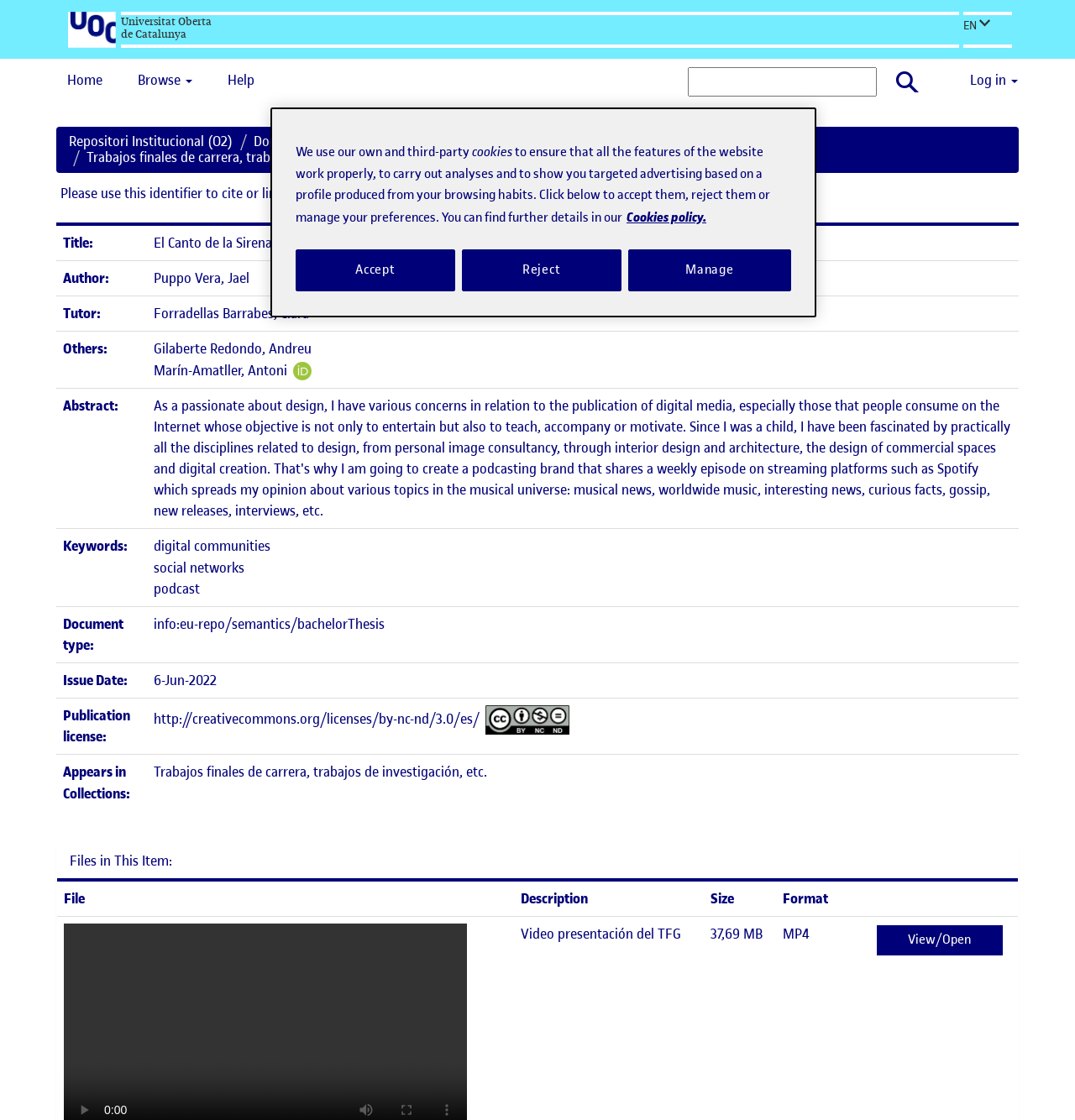What is the name of the university?
Using the information from the image, provide a comprehensive answer to the question.

The name of the university can be found in the top left corner of the webpage, where it is written as 'Universitat Oberta de Catalunya'.